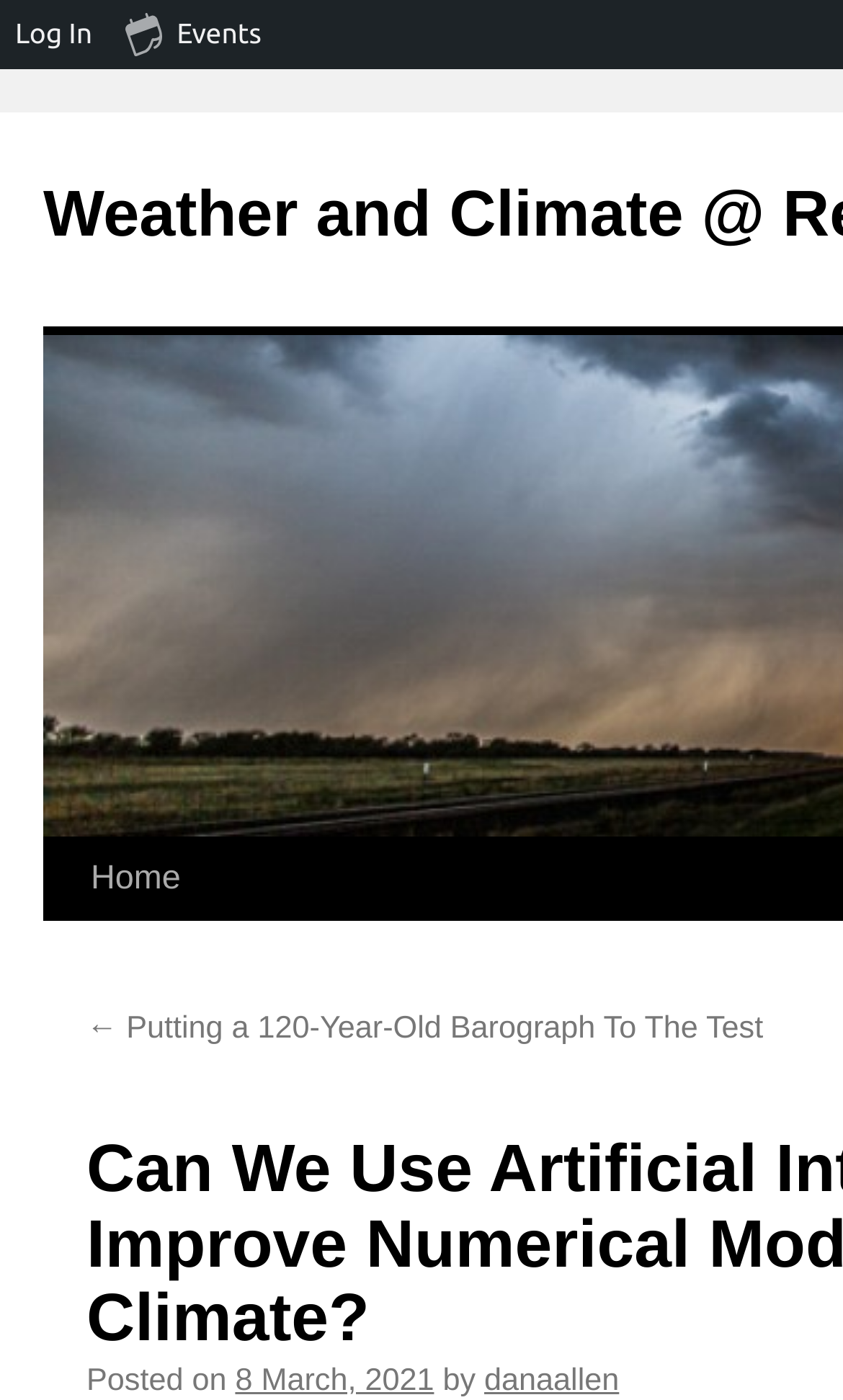Analyze the image and give a detailed response to the question:
What is the home page link?

The home page link is 'Home' which is a link located at the top left corner of the webpage, with a bounding box of [0.082, 0.599, 0.24, 0.658].